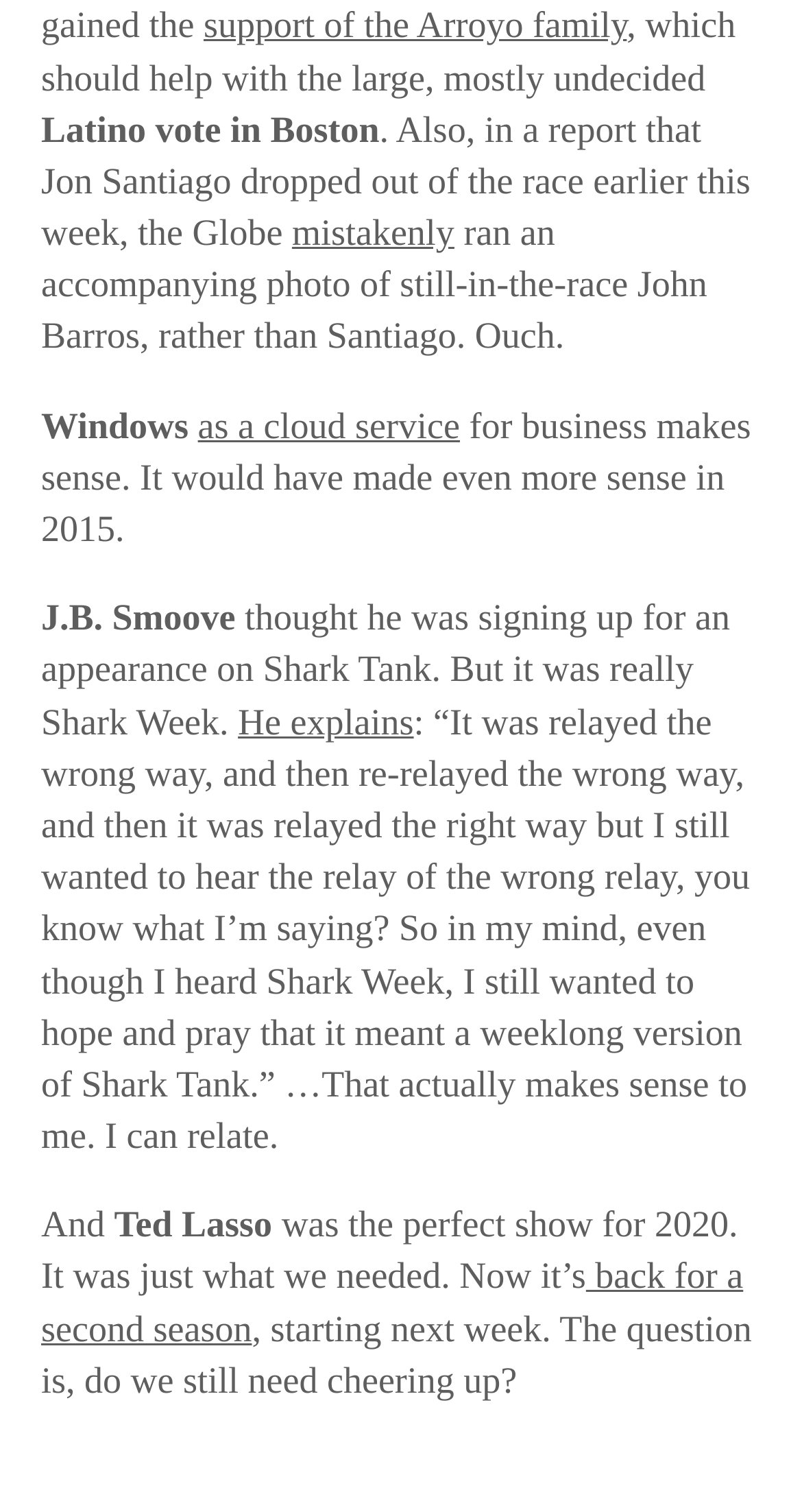Given the description: "He explains", determine the bounding box coordinates of the UI element. The coordinates should be formatted as four float numbers between 0 and 1, [left, top, right, bottom].

[0.297, 0.463, 0.516, 0.491]